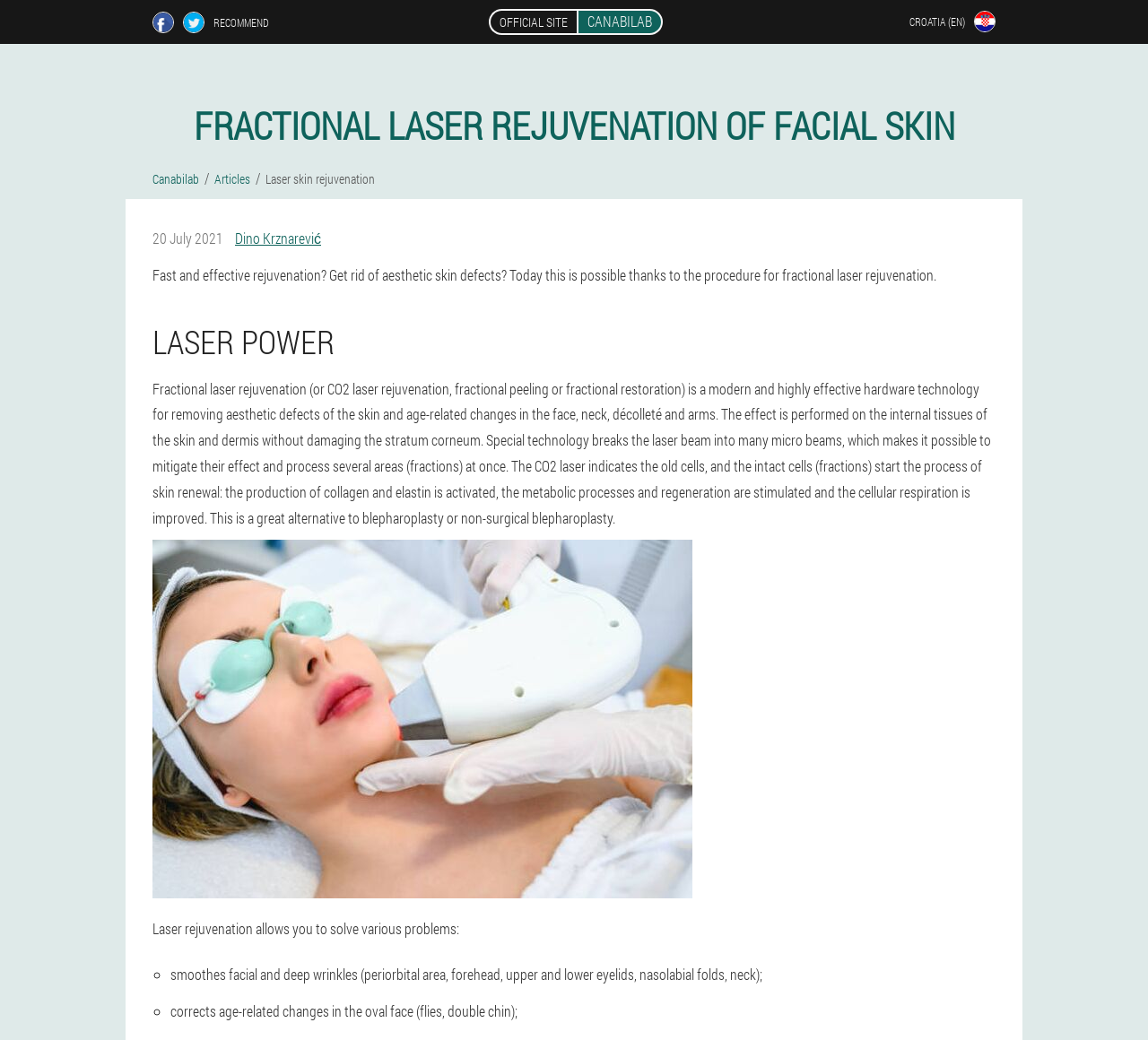Please answer the following question using a single word or phrase: 
What is the alternative to blepharoplasty mentioned in the webpage?

Fractional laser rejuvenation